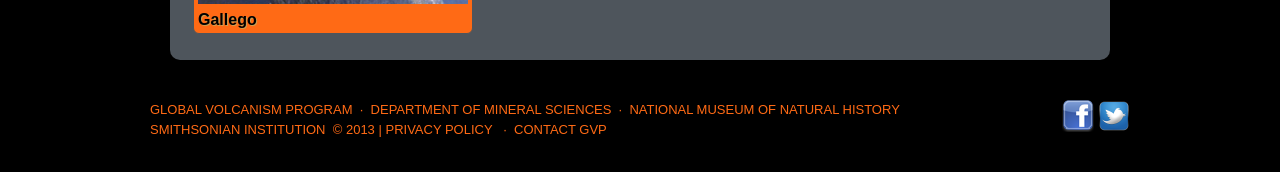What social media platforms are linked on this webpage?
Please provide a detailed and comprehensive answer to the question.

The webpage has links to Facebook and Twitter, as indicated by the Facebook Icon and Twitter Icon images, which are located at the top right corner of the webpage.